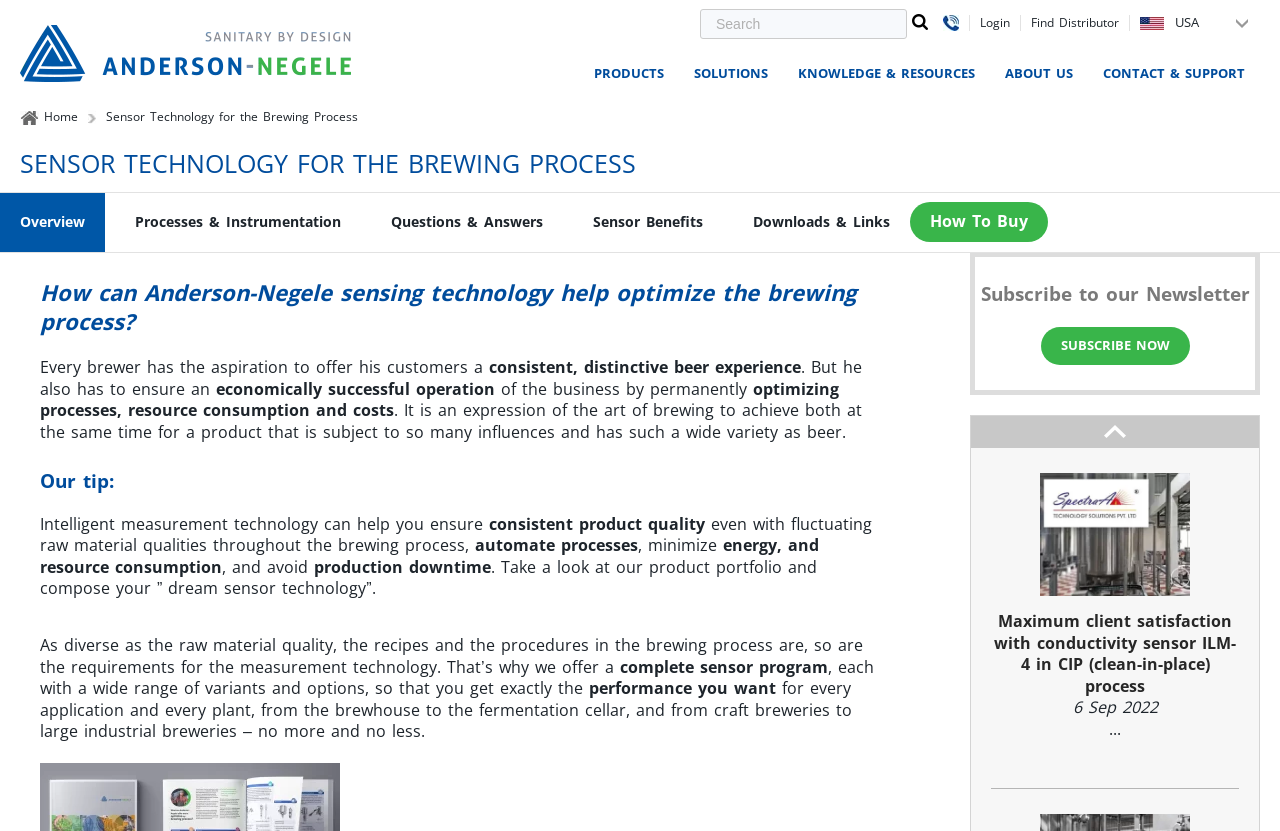Extract the bounding box coordinates of the UI element described: "Find Distributor". Provide the coordinates in the format [left, top, right, bottom] with values ranging from 0 to 1.

[0.805, 0.017, 0.874, 0.037]